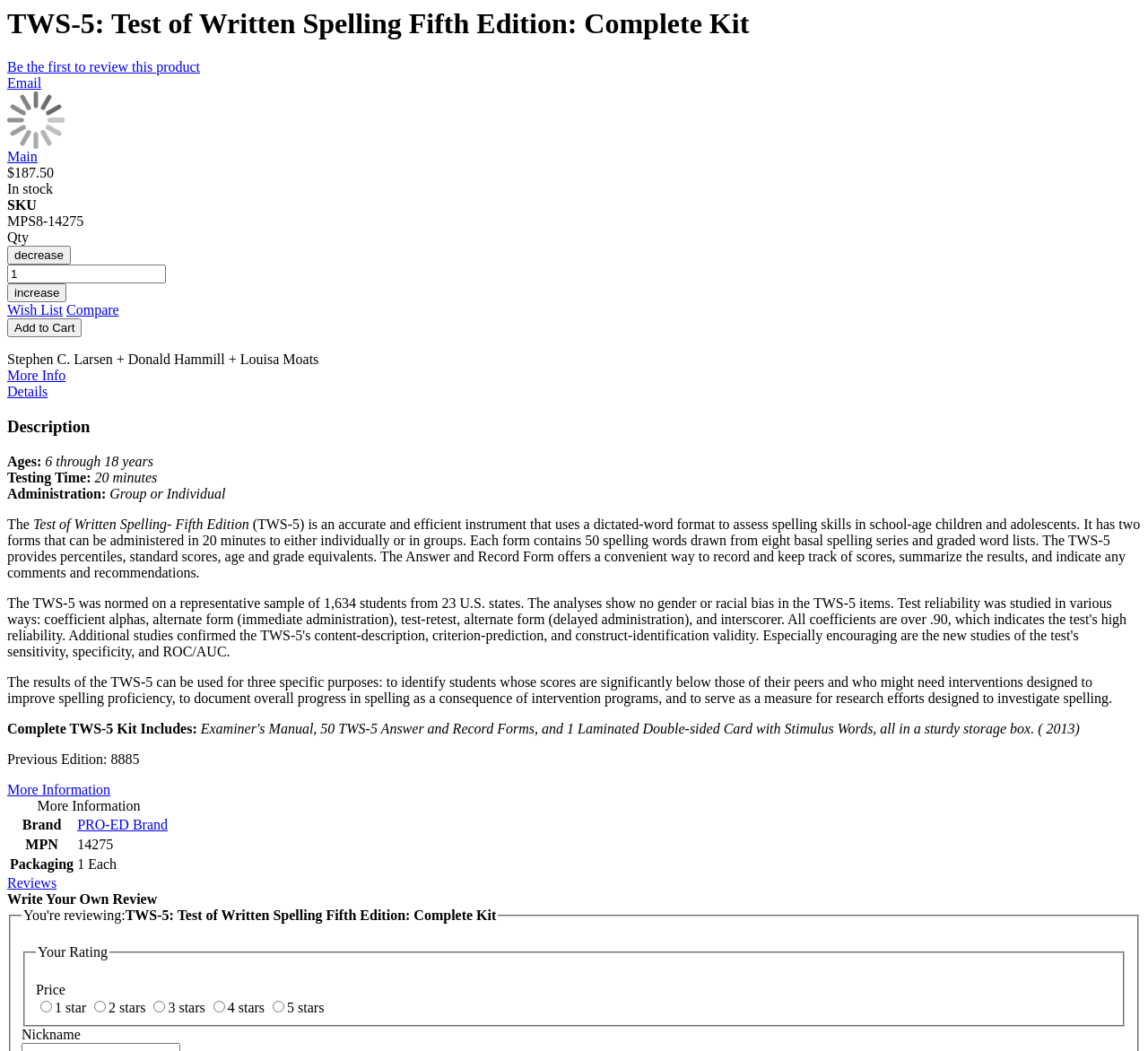Please identify the coordinates of the bounding box that should be clicked to fulfill this instruction: "Click the 'Reviews' link".

[0.006, 0.833, 0.049, 0.847]